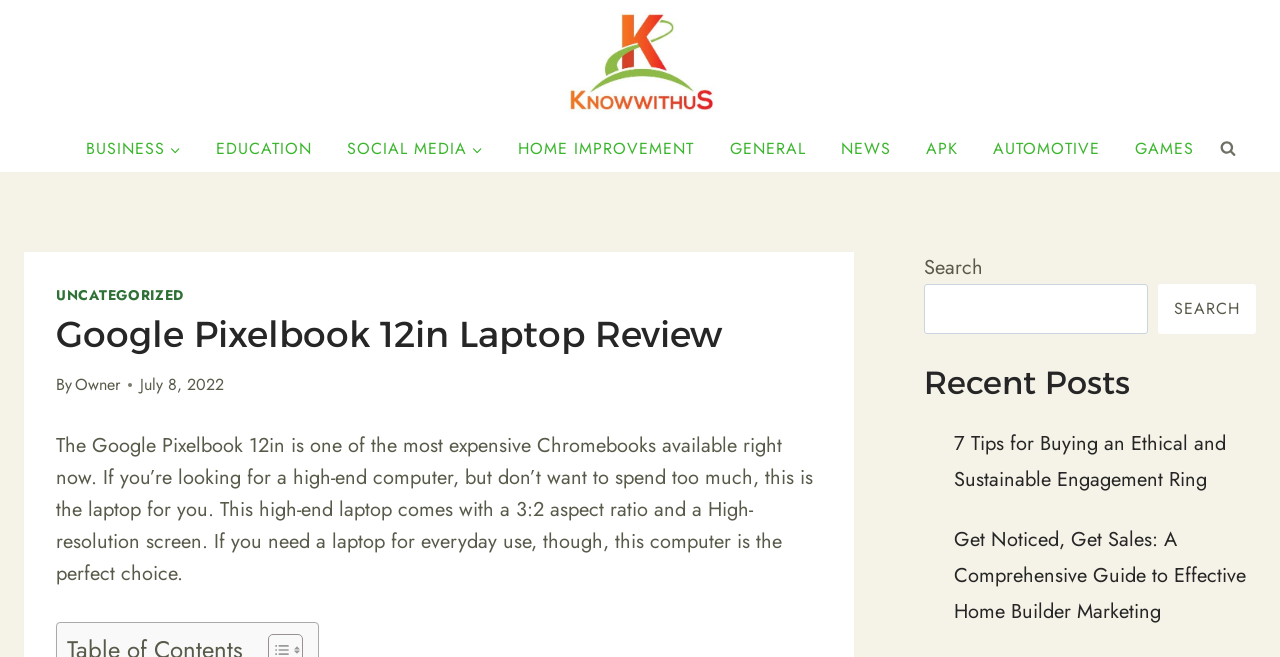Pinpoint the bounding box coordinates for the area that should be clicked to perform the following instruction: "Switch communities".

None